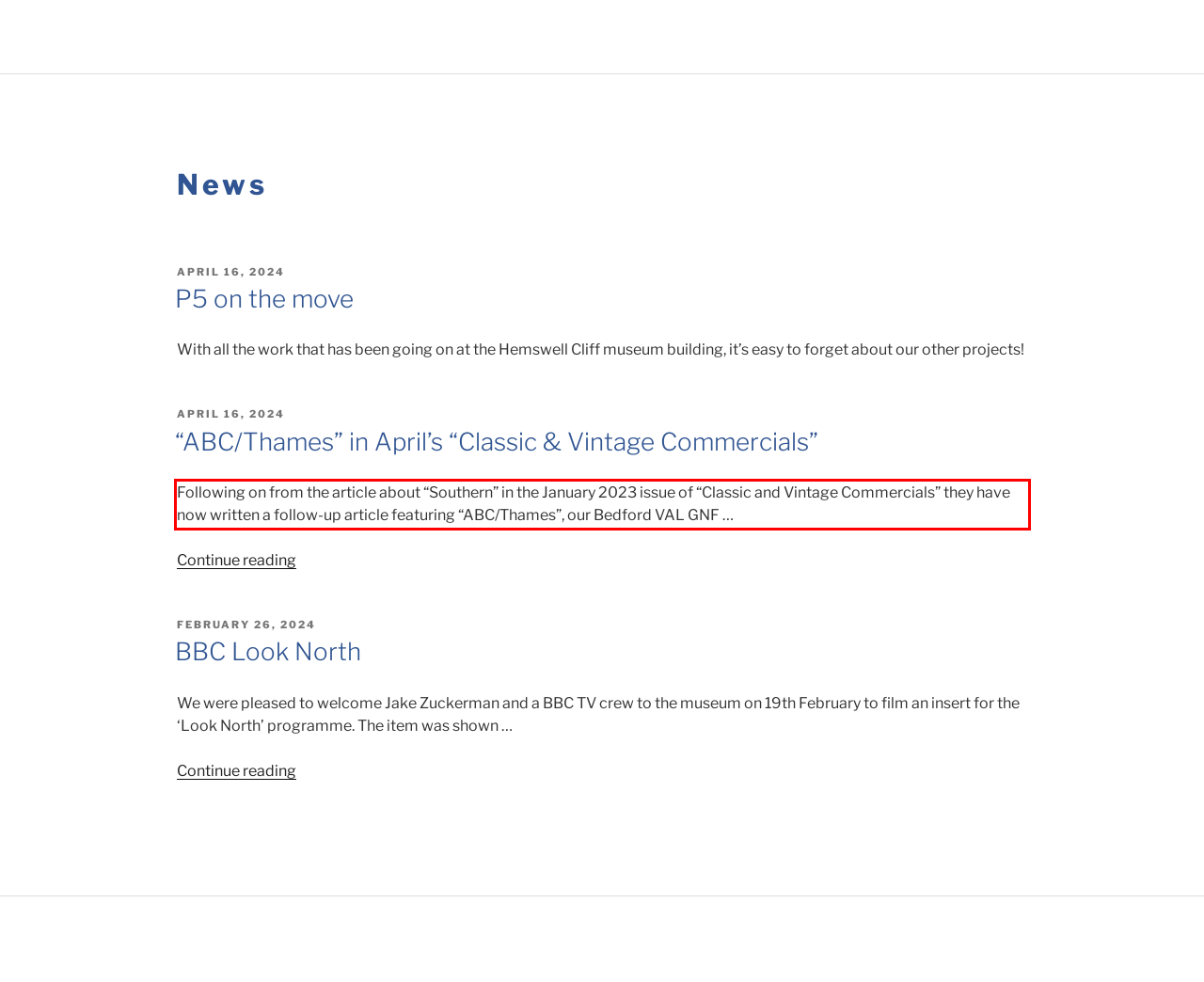Using the provided screenshot of a webpage, recognize the text inside the red rectangle bounding box by performing OCR.

Following on from the article about “Southern” in the January 2023 issue of “Classic and Vintage Commercials” they have now written a follow-up article featuring “ABC/Thames”, our Bedford VAL GNF …